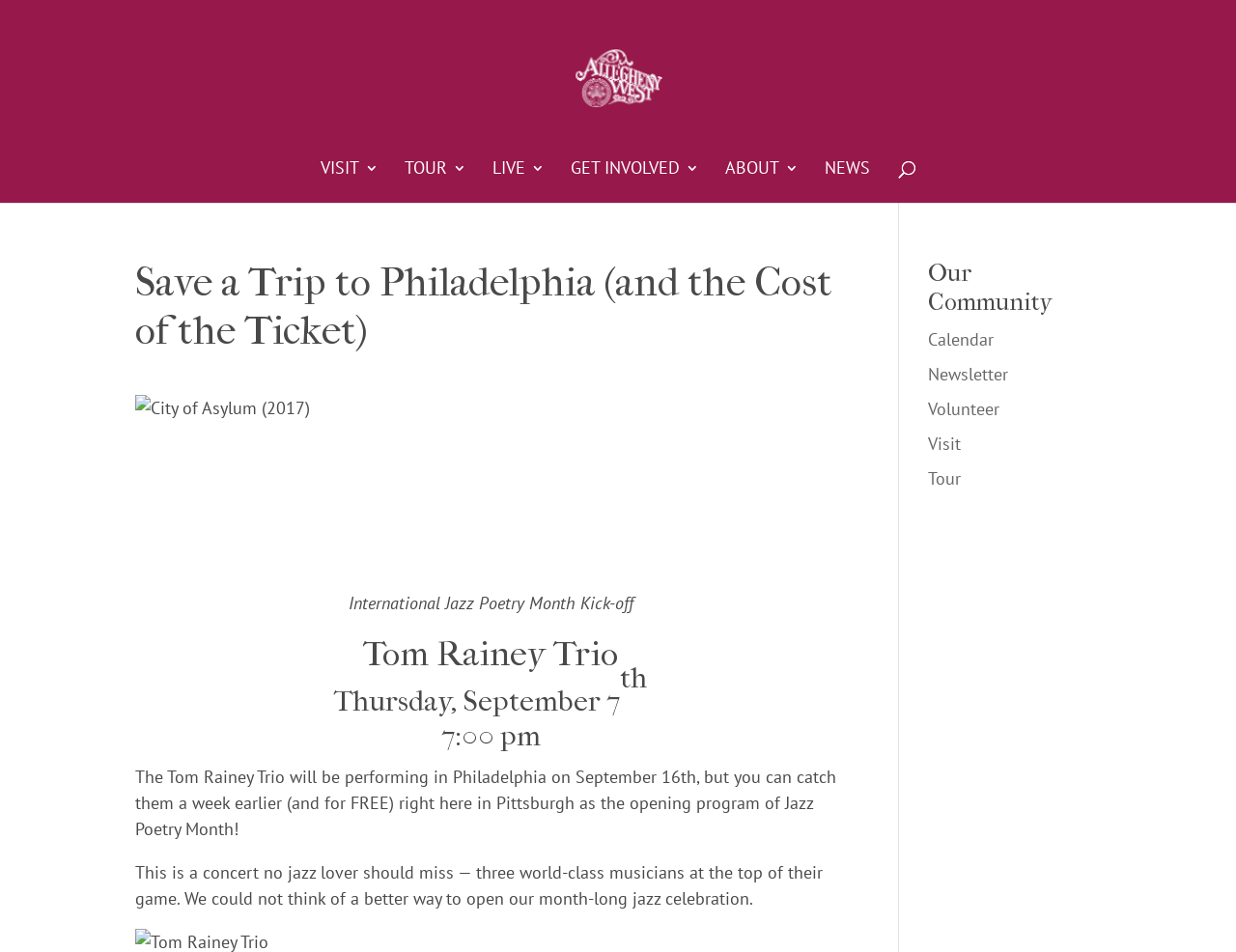Please determine the bounding box coordinates for the UI element described as: "Visit".

[0.751, 0.454, 0.778, 0.478]